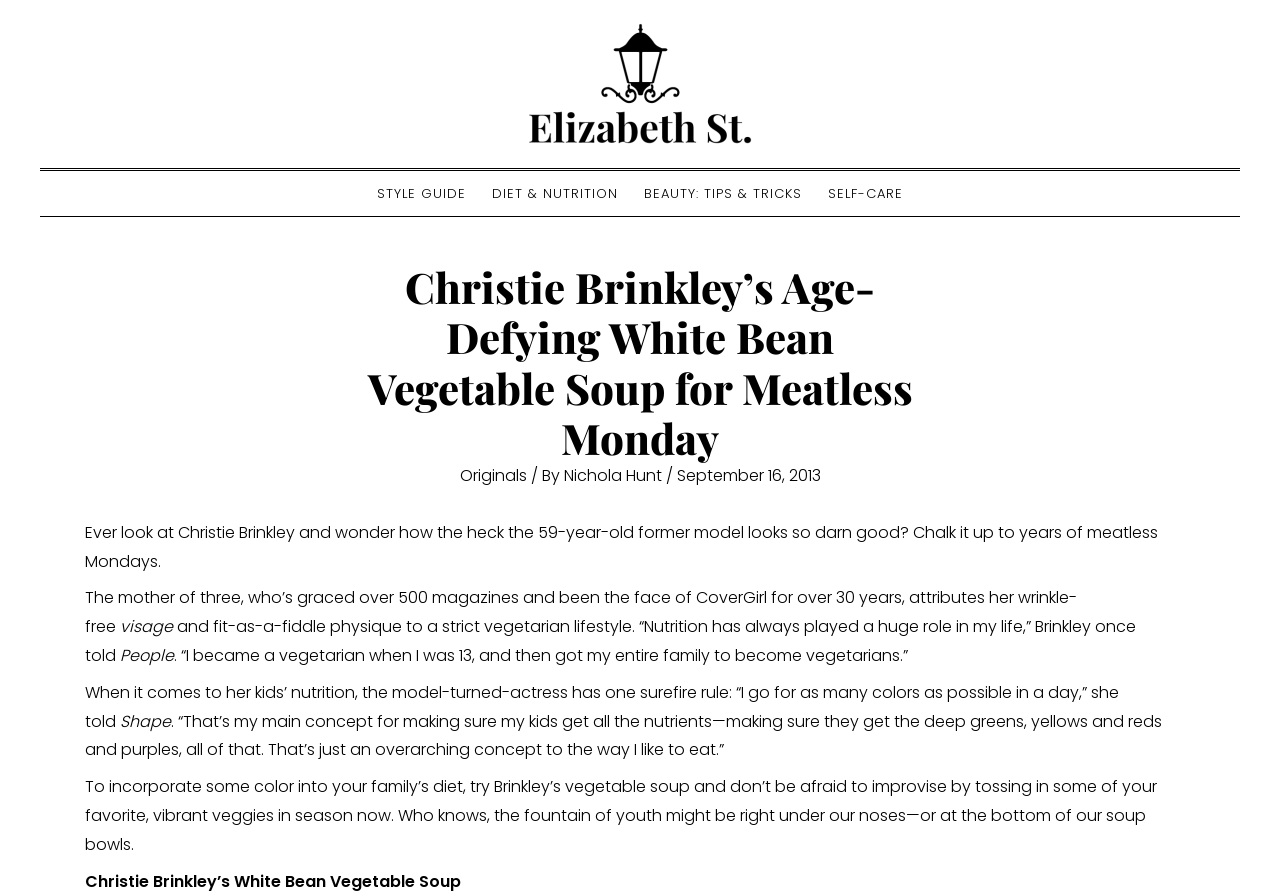Identify the bounding box for the element characterized by the following description: "Diet & Nutrition".

[0.374, 0.192, 0.493, 0.242]